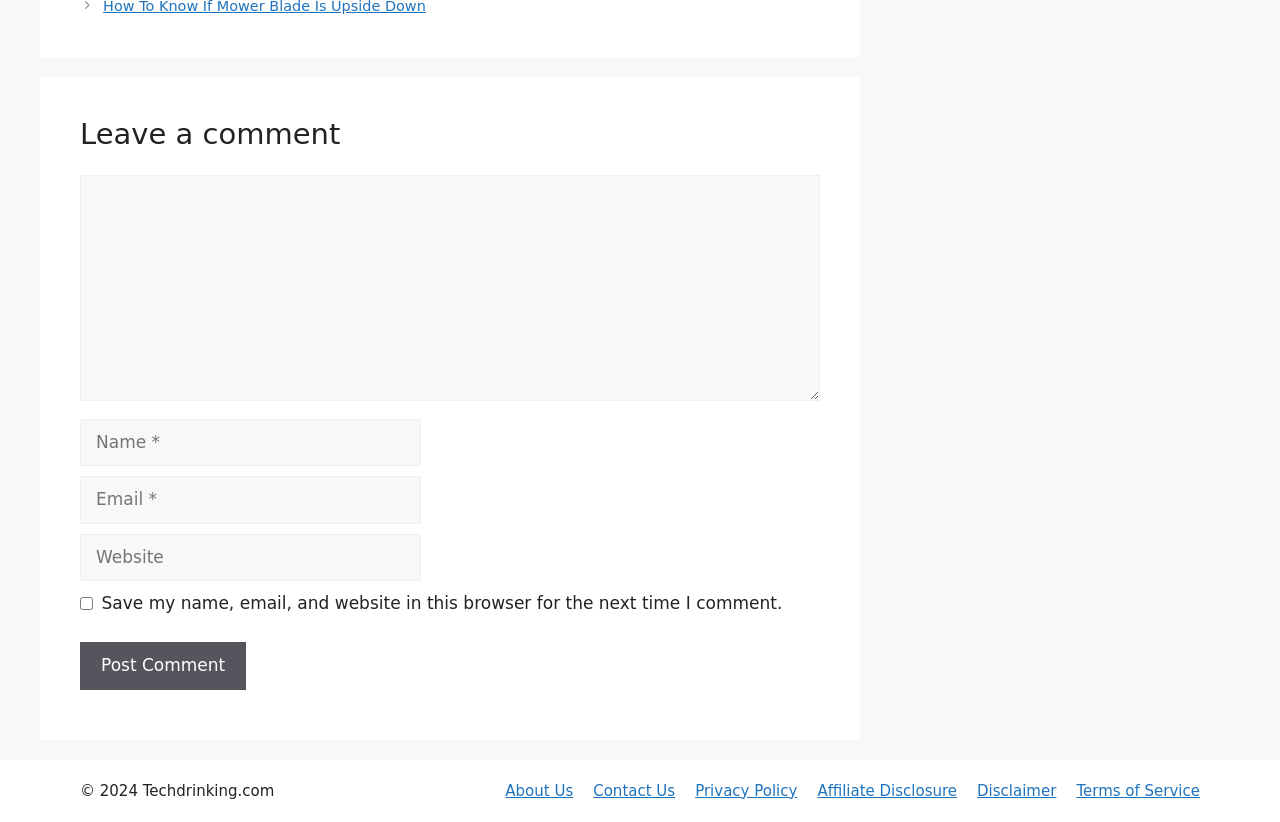Using the information in the image, give a comprehensive answer to the question: 
What is the purpose of the text box labeled 'Comment'?

The text box labeled 'Comment' is required and has a heading 'Leave a comment' above it, indicating that it is used to input a comment to be posted.